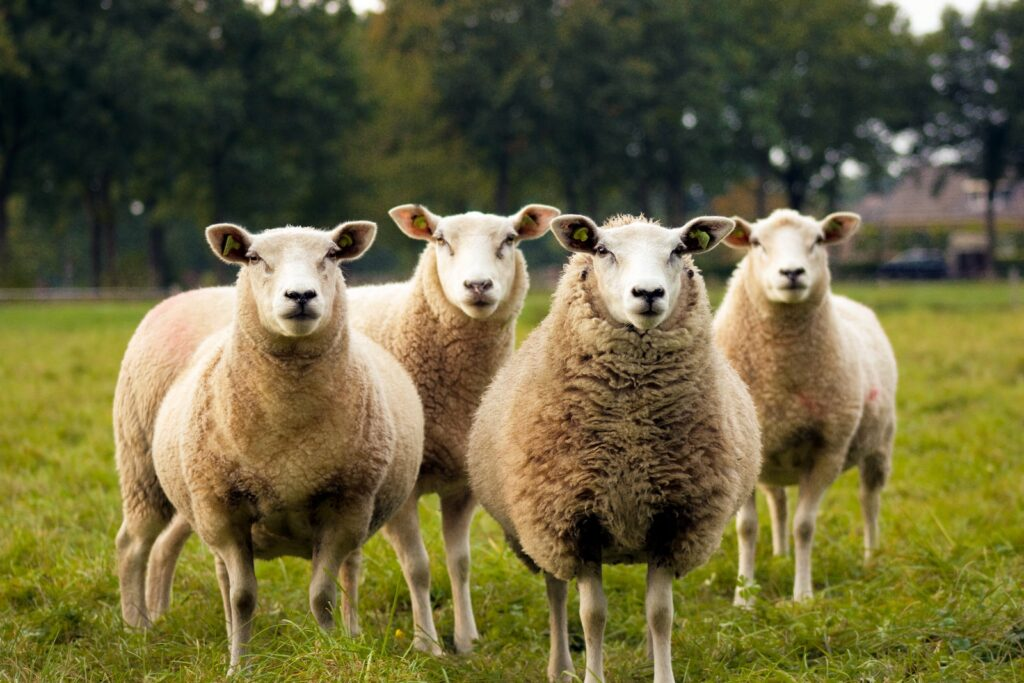Offer an in-depth caption of the image, mentioning all notable aspects.

The image features a group of four sheep standing attentively in a lush green field. Each sheep exhibits a fluffy, woolly coat, showcasing their distinctively rounded bodies and soft features. The calm expressions on their faces suggest curiosity and tranquility, as they gaze directly at the viewer. The backdrop is richly adorned with trees, hinting at a serene, natural environment, emphasizing the importance of animal well-being and rights. This visual aligns with the theme of veganism and animal advocacy, highlighting the emotional and sentient nature of these creatures. The message suggests that by choosing a vegan lifestyle, individuals are making a compassionate choice for the treatment and rights of animals.